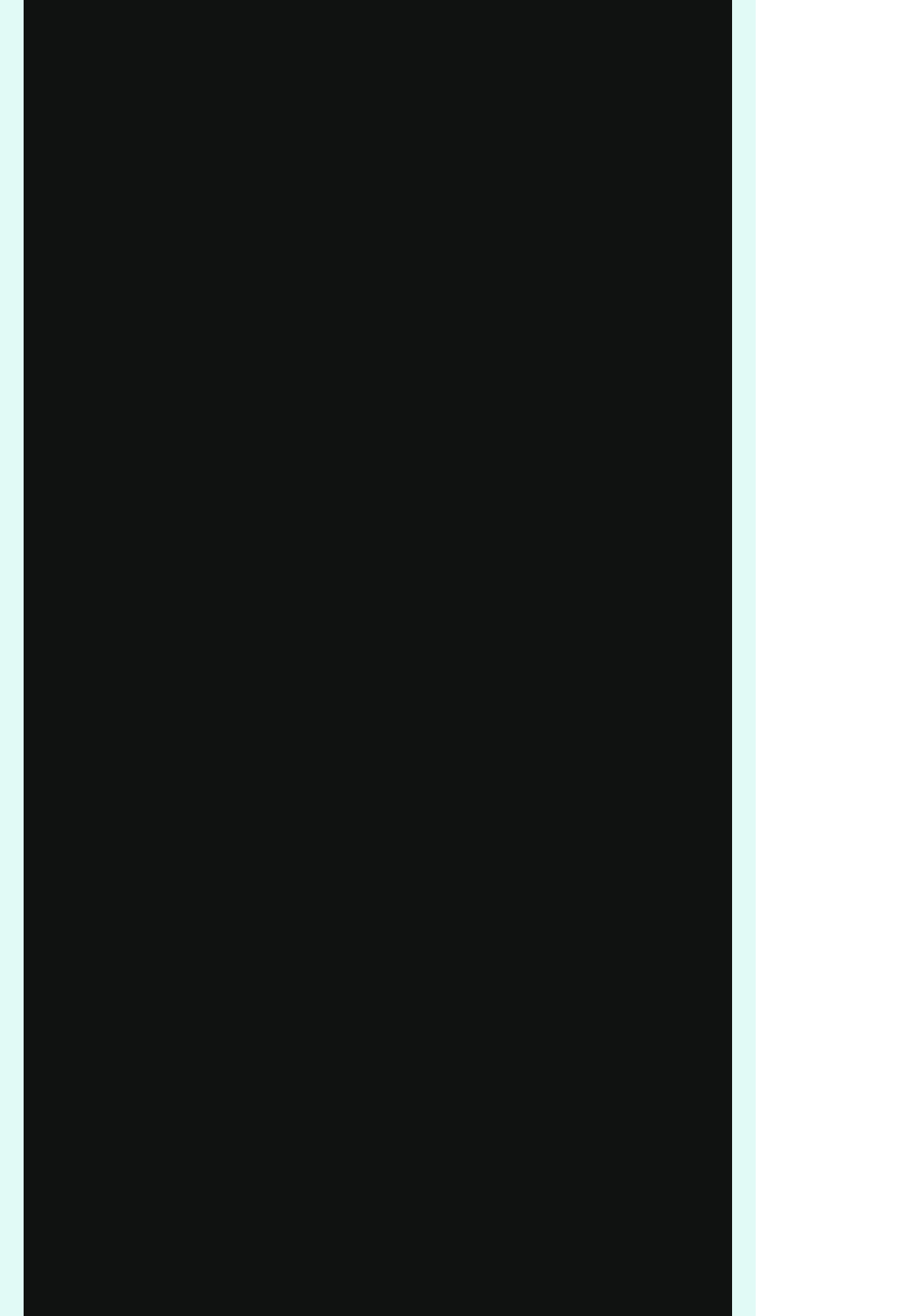Examine the screenshot and answer the question in as much detail as possible: How many phone numbers are listed on the webpage?

There are three phone numbers listed on the webpage: '808-738-6453', '305-484-9038', and another one without a label. These phone numbers are likely contact numbers for the company.